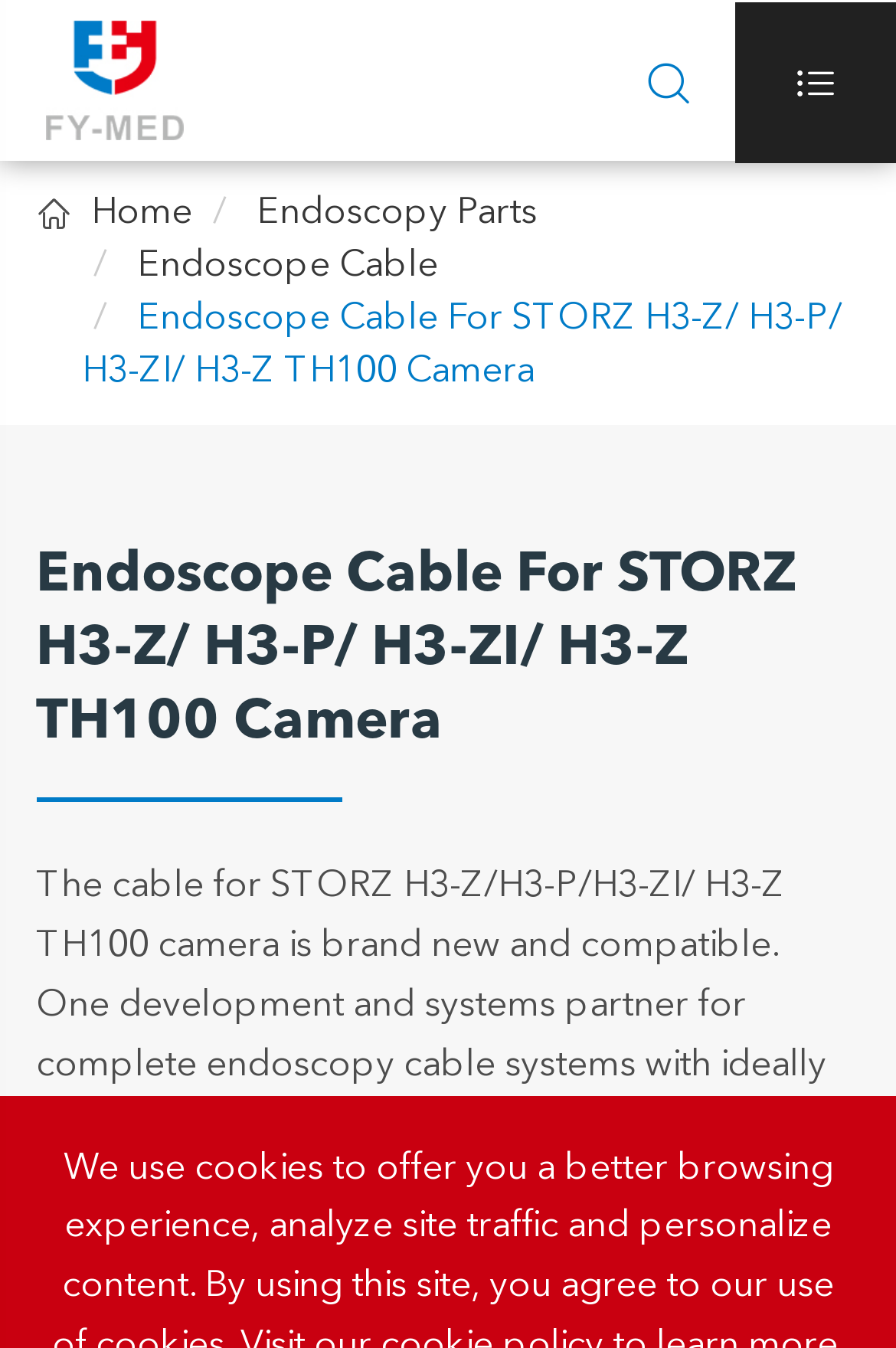Respond with a single word or phrase for the following question: 
How many navigation links are there?

4